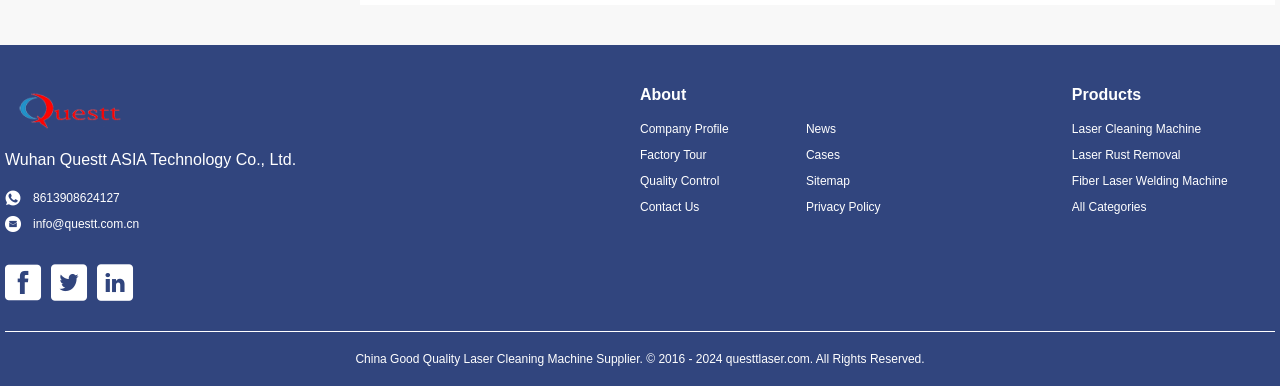What is the copyright year range?
Based on the image, give a concise answer in the form of a single word or short phrase.

2016 - 2024